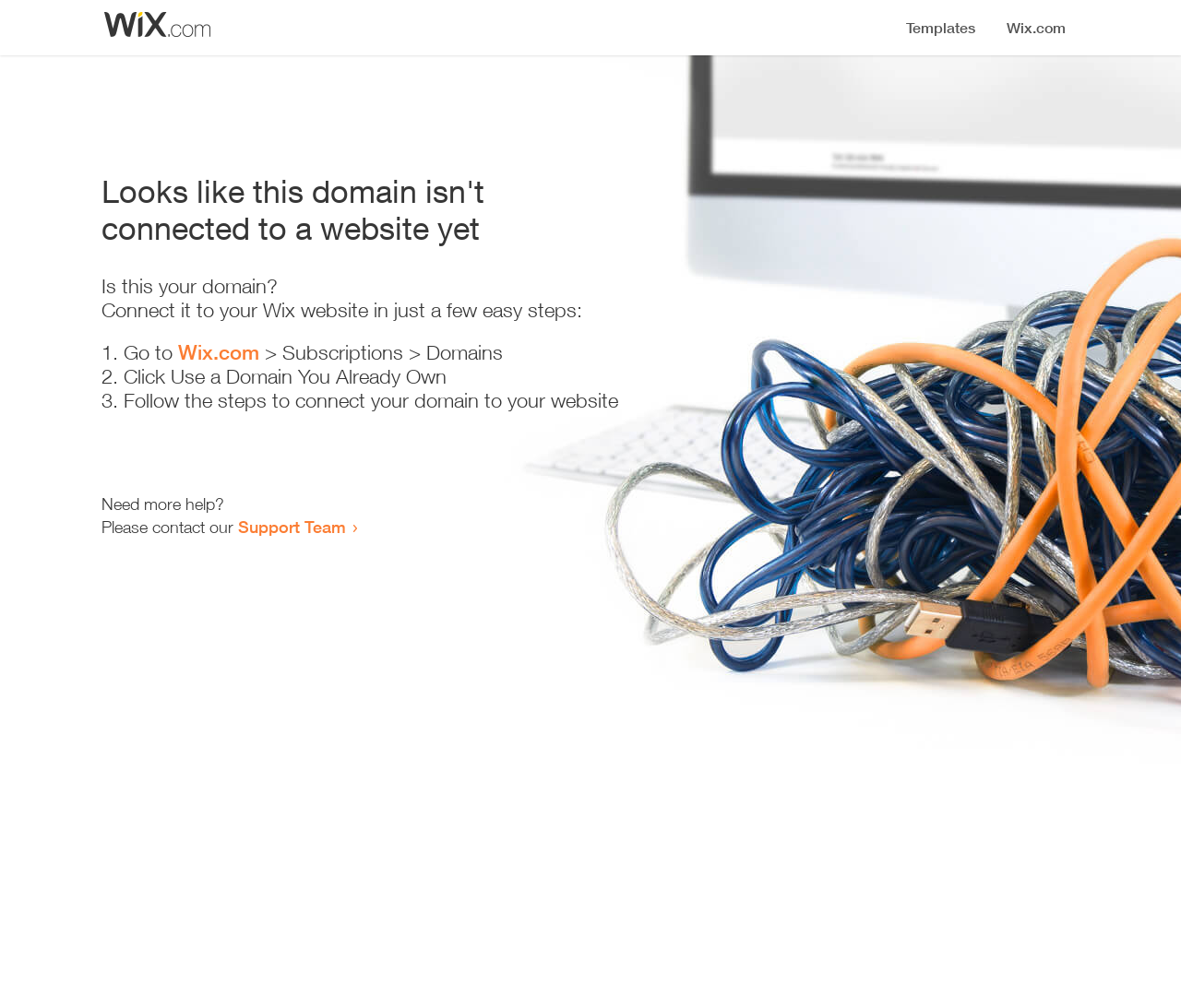What is the main heading of this webpage? Please extract and provide it.

Looks like this domain isn't
connected to a website yet